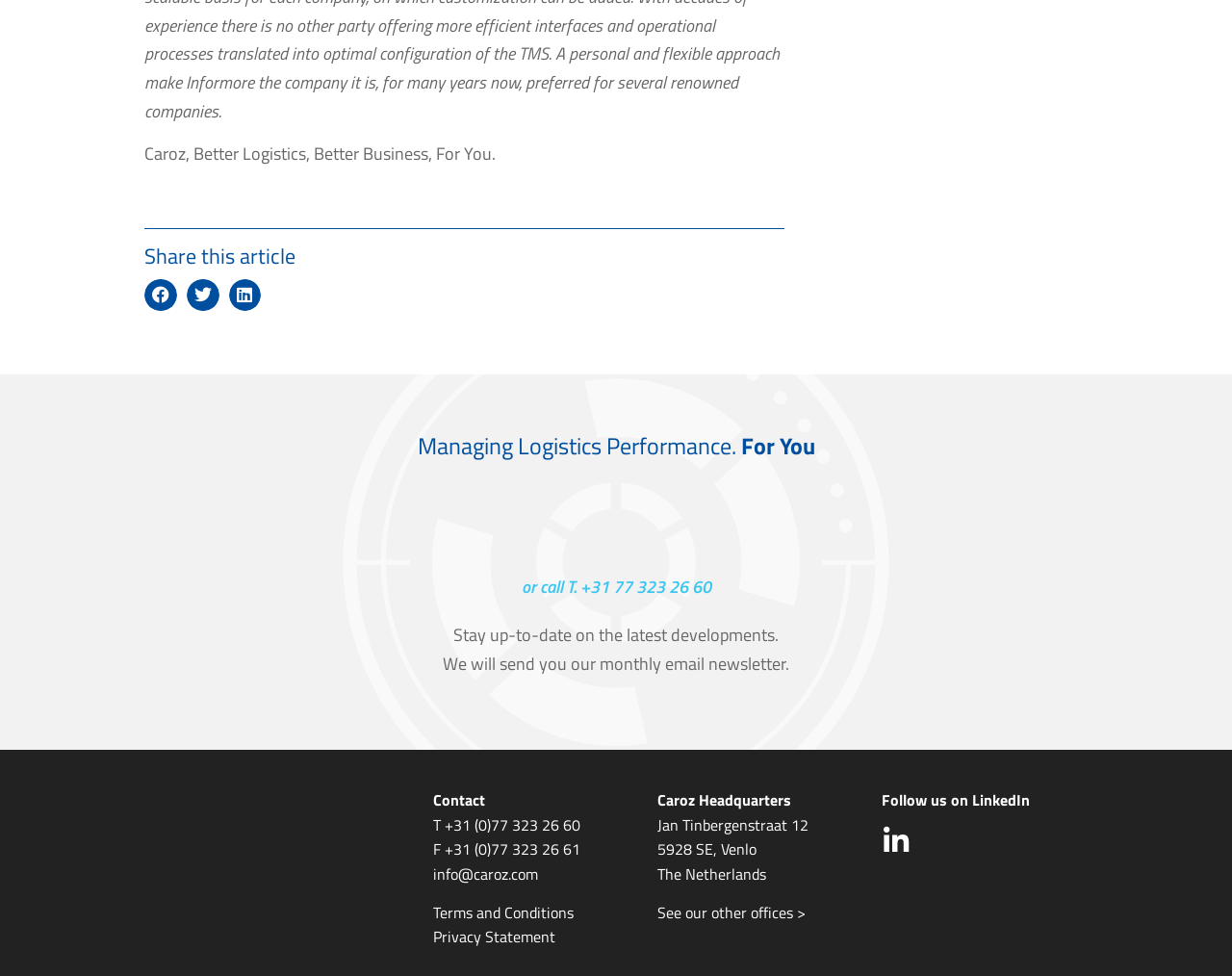Look at the image and write a detailed answer to the question: 
How many social media platforms are available for sharing the article?

There are three social media platforms available for sharing the article, which are Facebook, Twitter, and LinkedIn, as indicated by the buttons 'Share on facebook', 'Share on twitter', and 'Share on linkedin' respectively.